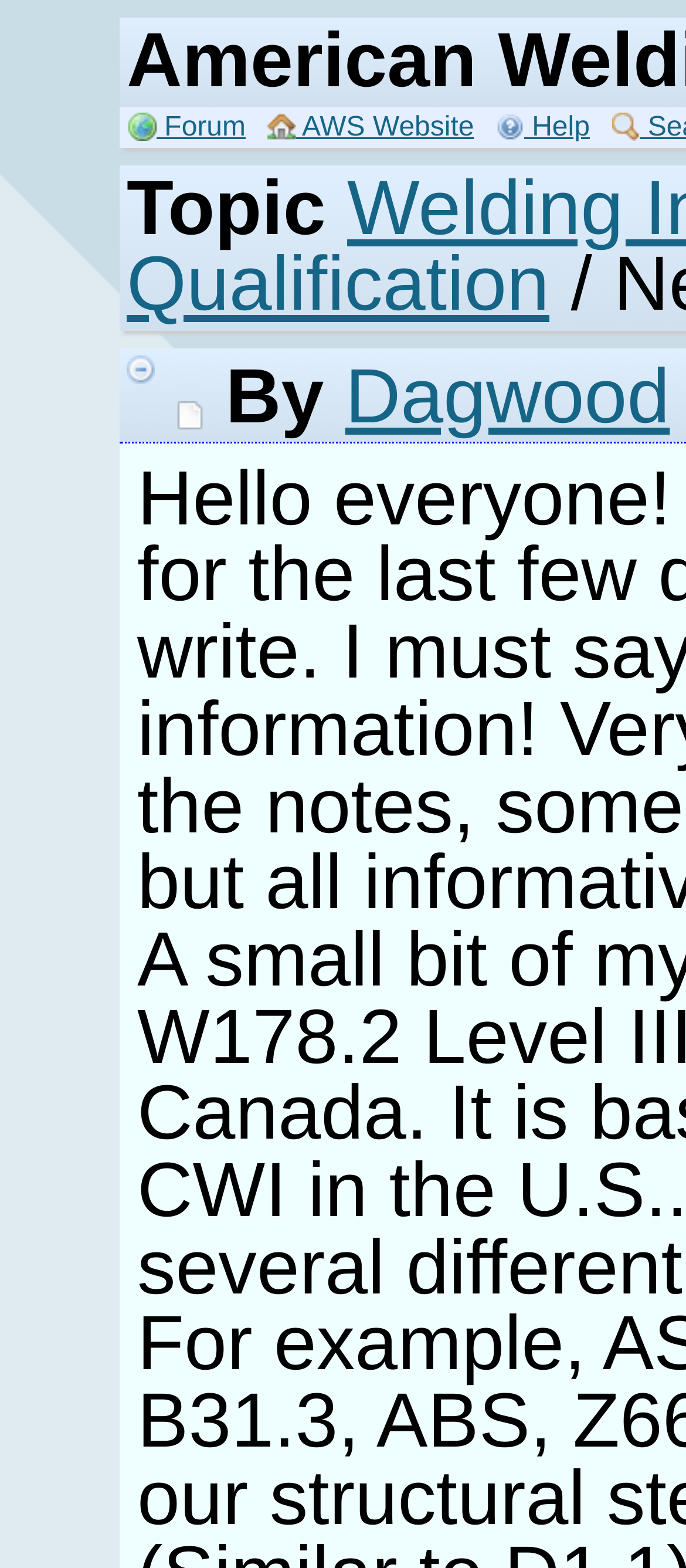Explain the features and main sections of the webpage comprehensively.

The webpage is titled "New to the Forum" and has a navigation bar at the top with three links: "Forum" on the left, "AWS Website" in the middle, and "Help" on the right. 

Below the navigation bar, there is a section with a label "Topic" on the left. To the right of the "Topic" label, there is a small image, followed by a focused link with a small image inside it. 

Next to the image and the focused link, there is a "By" label, and to the right of the "By" label, there is a link to a user named "Dagwood".